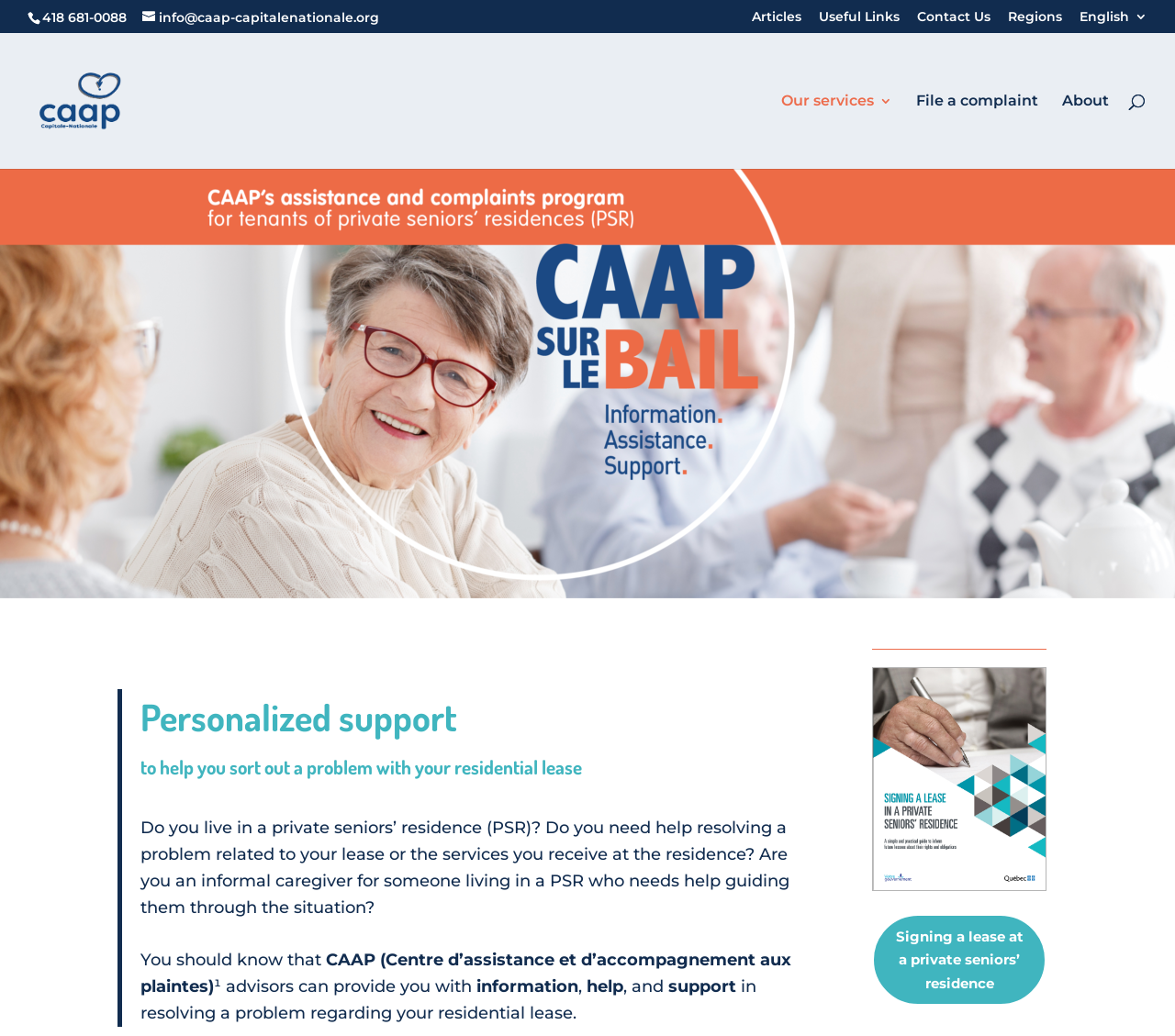What is the link at the top-right corner?
Look at the image and respond with a single word or a short phrase.

English 3